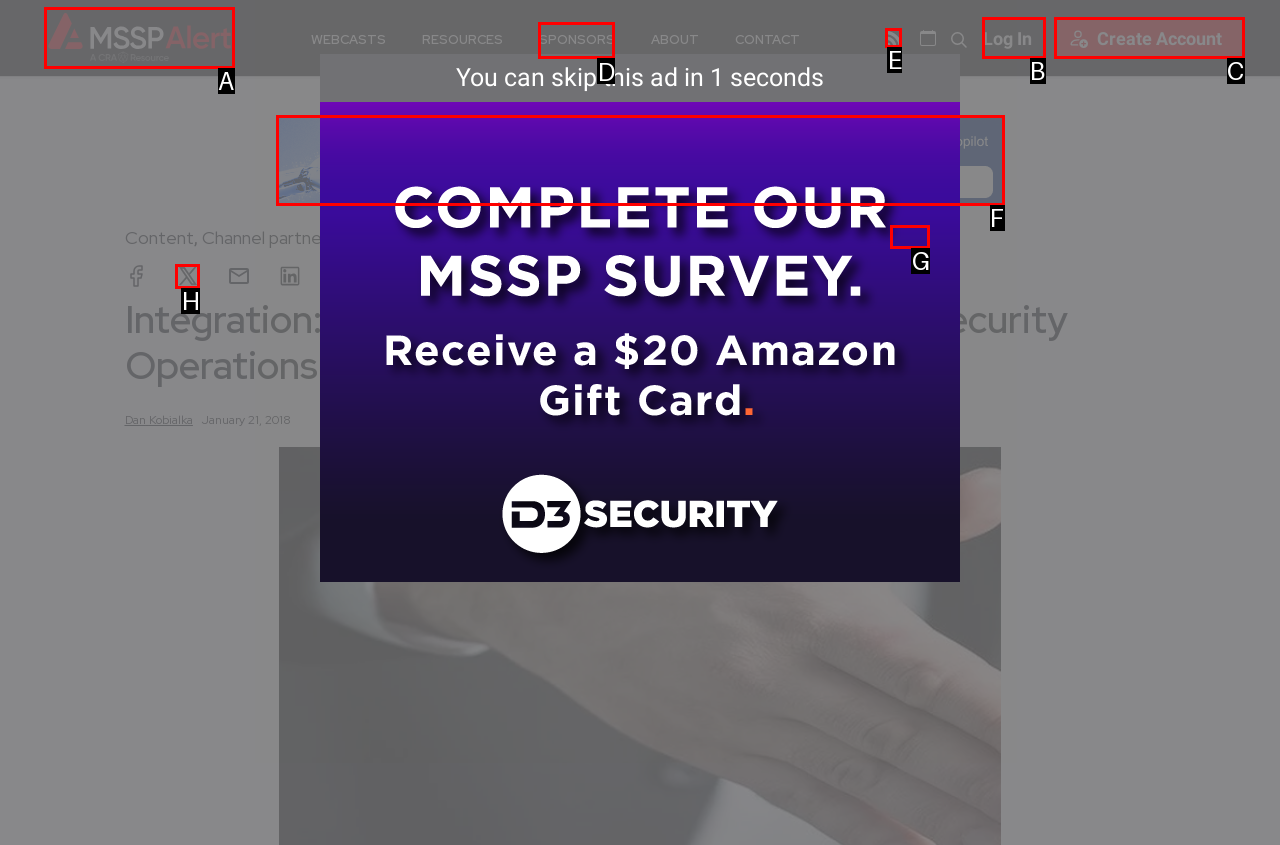Point out the correct UI element to click to carry out this instruction: Click on the MSSP Alert link
Answer with the letter of the chosen option from the provided choices directly.

A